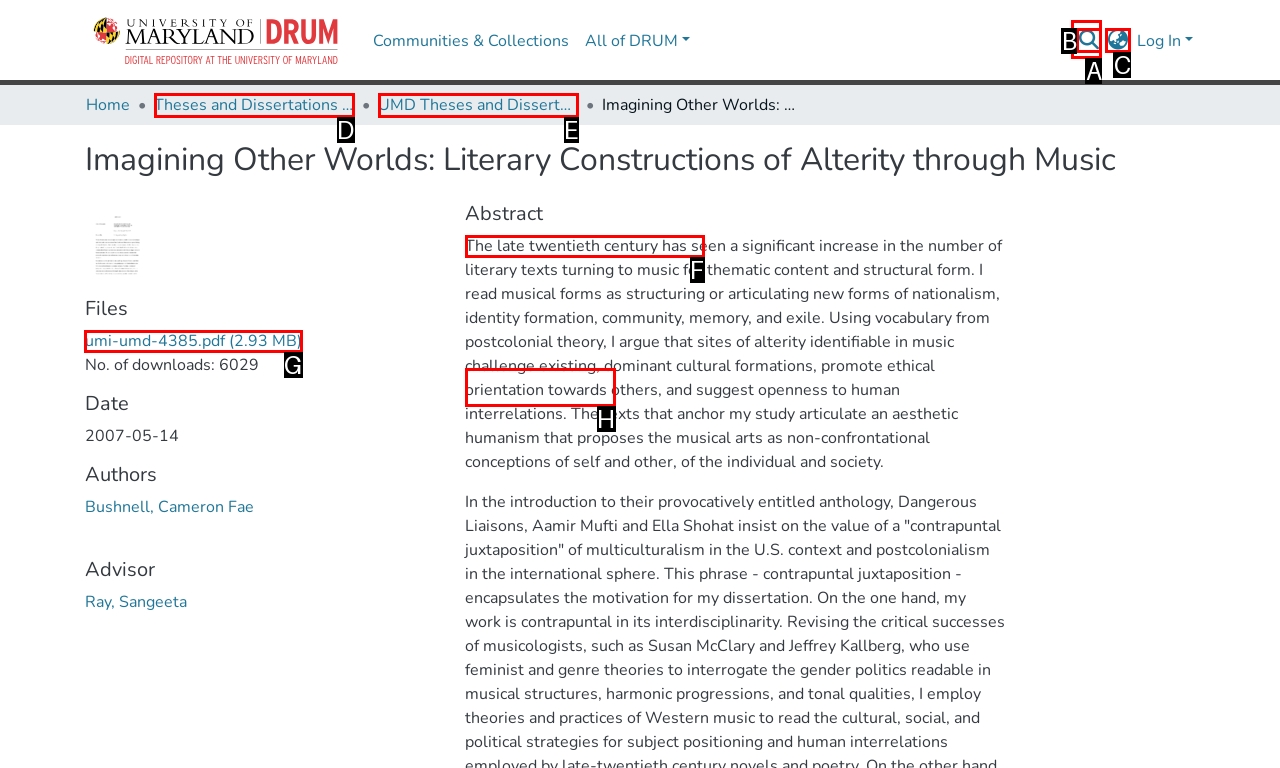Indicate which HTML element you need to click to complete the task: View the thesis 'umi-umd-4385.pdf'. Provide the letter of the selected option directly.

G